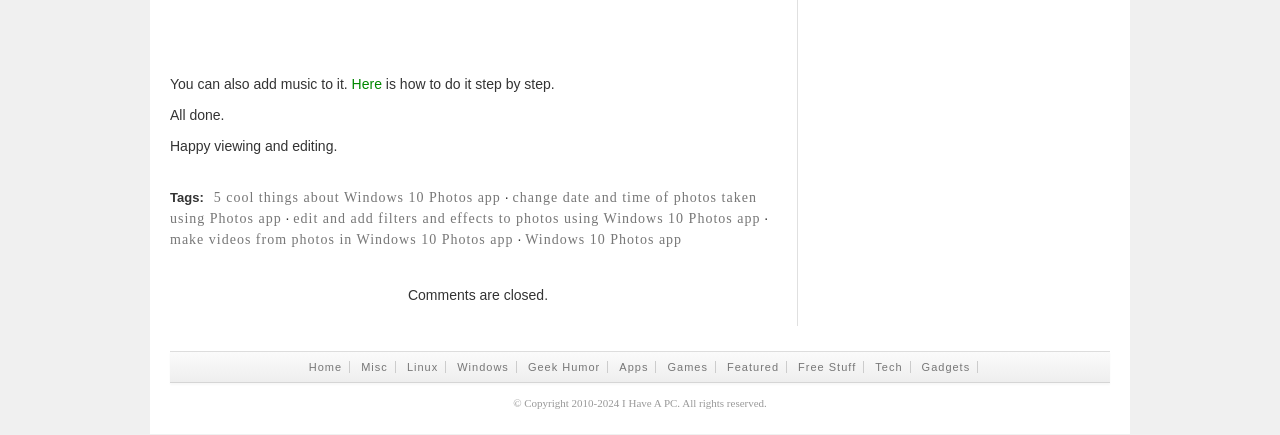What is the last step in the process?
Look at the screenshot and provide an in-depth answer.

The last step in the process is mentioned in the static text 'All done.' which is located at the top of the webpage, indicating that the process has been completed.